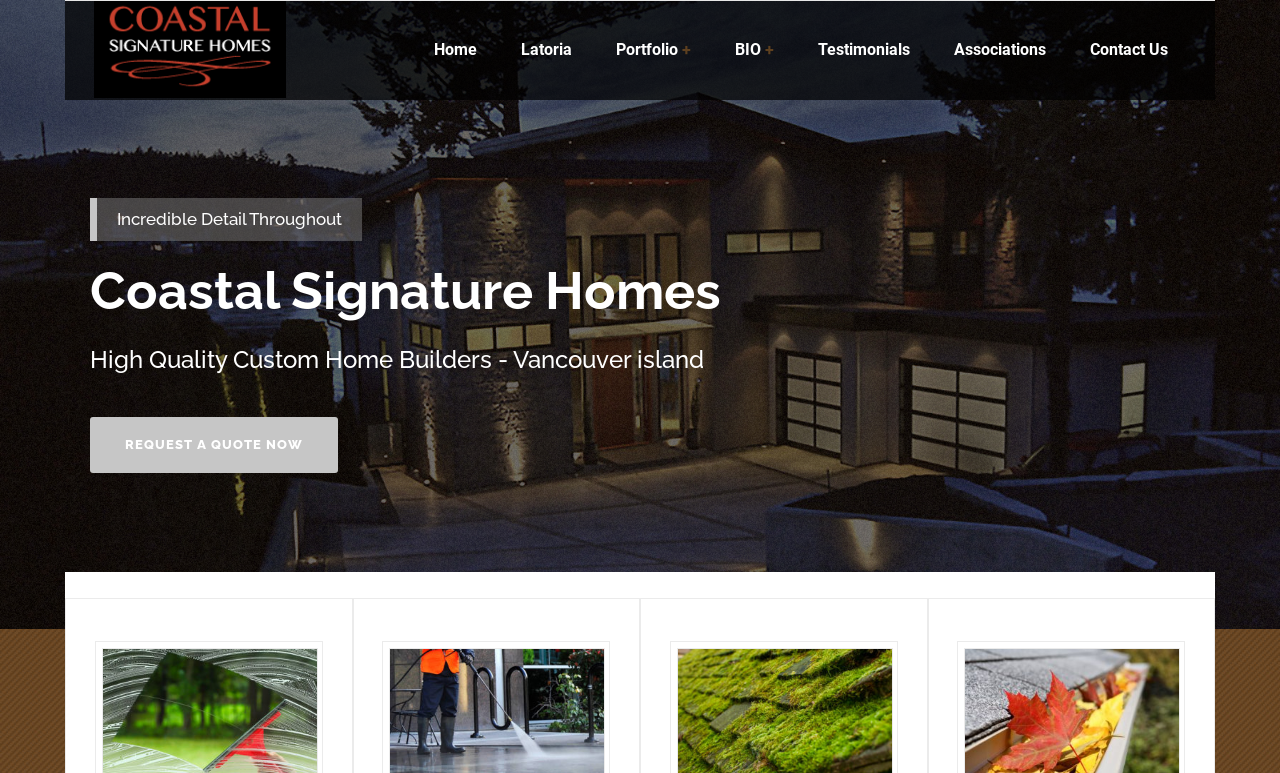Using the element description Request a Quote Now, predict the bounding box coordinates for the UI element. Provide the coordinates in (top-left x, top-left y, bottom-right x, bottom-right y) format with values ranging from 0 to 1.

[0.07, 0.54, 0.264, 0.612]